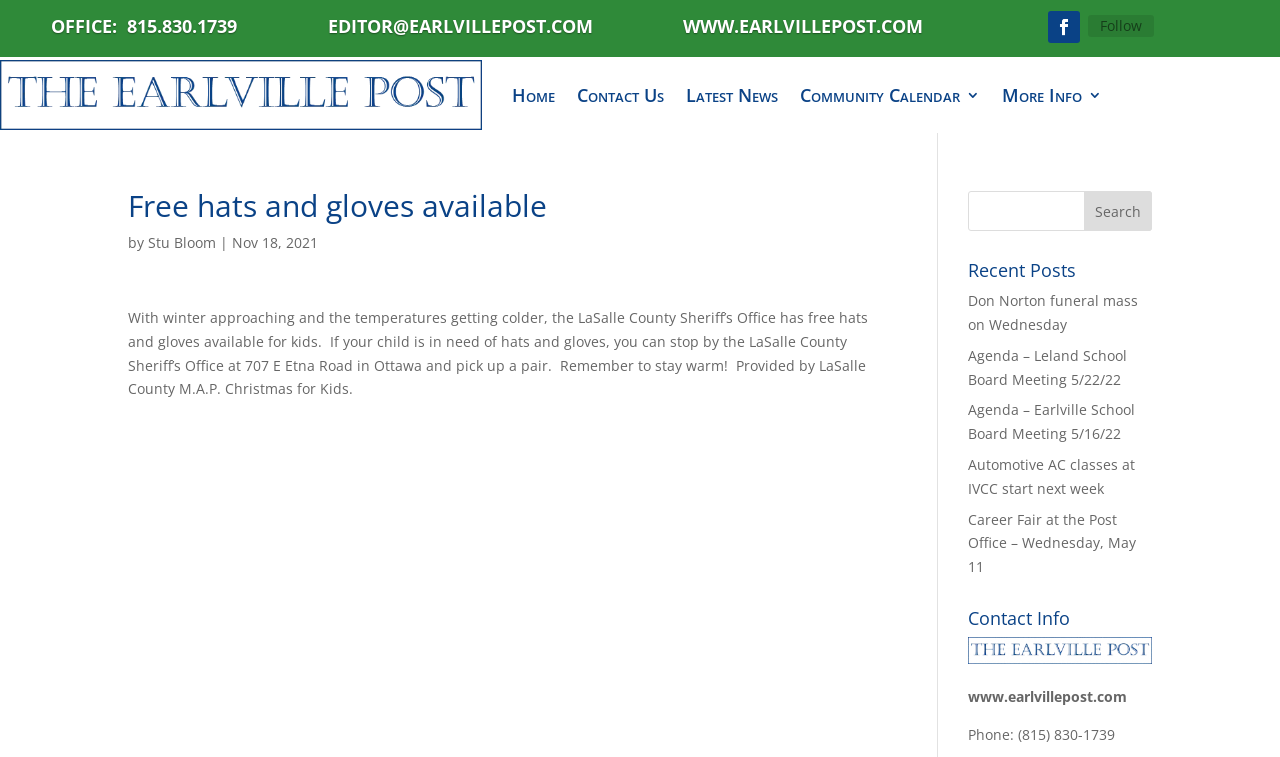What is the purpose of the LaSalle County Sheriff’s Office?
Answer the question with a single word or phrase by looking at the picture.

Providing free hats and gloves for kids